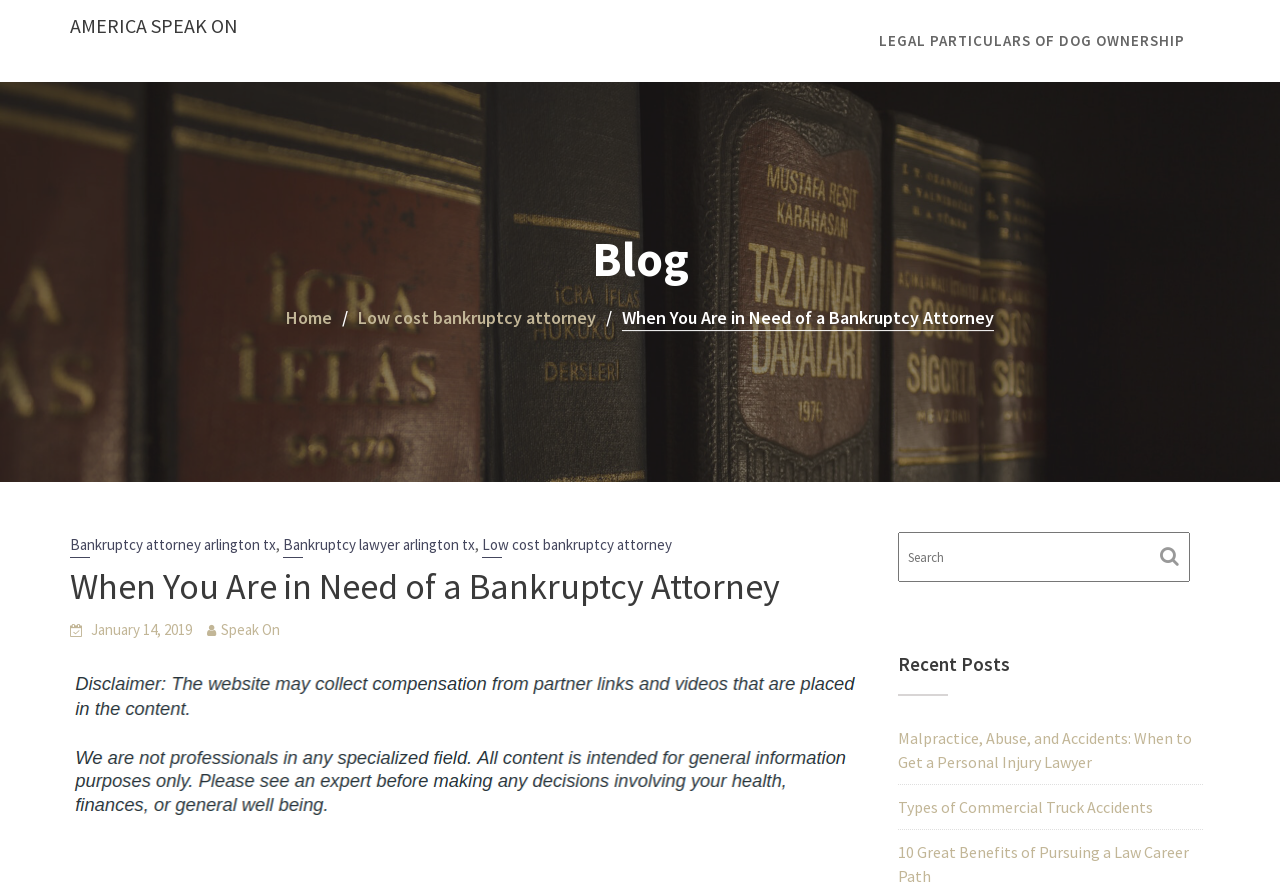Generate a comprehensive description of the contents of the webpage.

This webpage is about a law firm, specifically focusing on bankruptcy attorneys. At the top left, there is a logo image that spans almost the entire width of the page. Below the logo, there is a heading that reads "Blog". 

To the right of the logo, there is a navigation menu with breadcrumbs, which includes links to "Home" and "Low cost bankruptcy attorney". Next to the navigation menu, there is a static text that reads "When You Are in Need of a Bankruptcy Attorney". 

Below the navigation menu, there is a section with several links related to bankruptcy attorneys, including "Bankruptcy attorney arlington tx", "Bankruptcy lawyer arlington tx", and "Low cost bankruptcy attorney". 

Further down, there is a footer section that includes links to "January 14, 2019" and "Speak On". 

On the right side of the page, there is a search bar with a textbox and a search button. Below the search bar, there is a heading that reads "Recent Posts", followed by three links to recent blog posts, including "Malpractice, Abuse, and Accidents: When to Get a Personal Injury Lawyer", "Types of Commercial Truck Accidents", and "10 Great Benefits of Pursuing a Law Career Path".